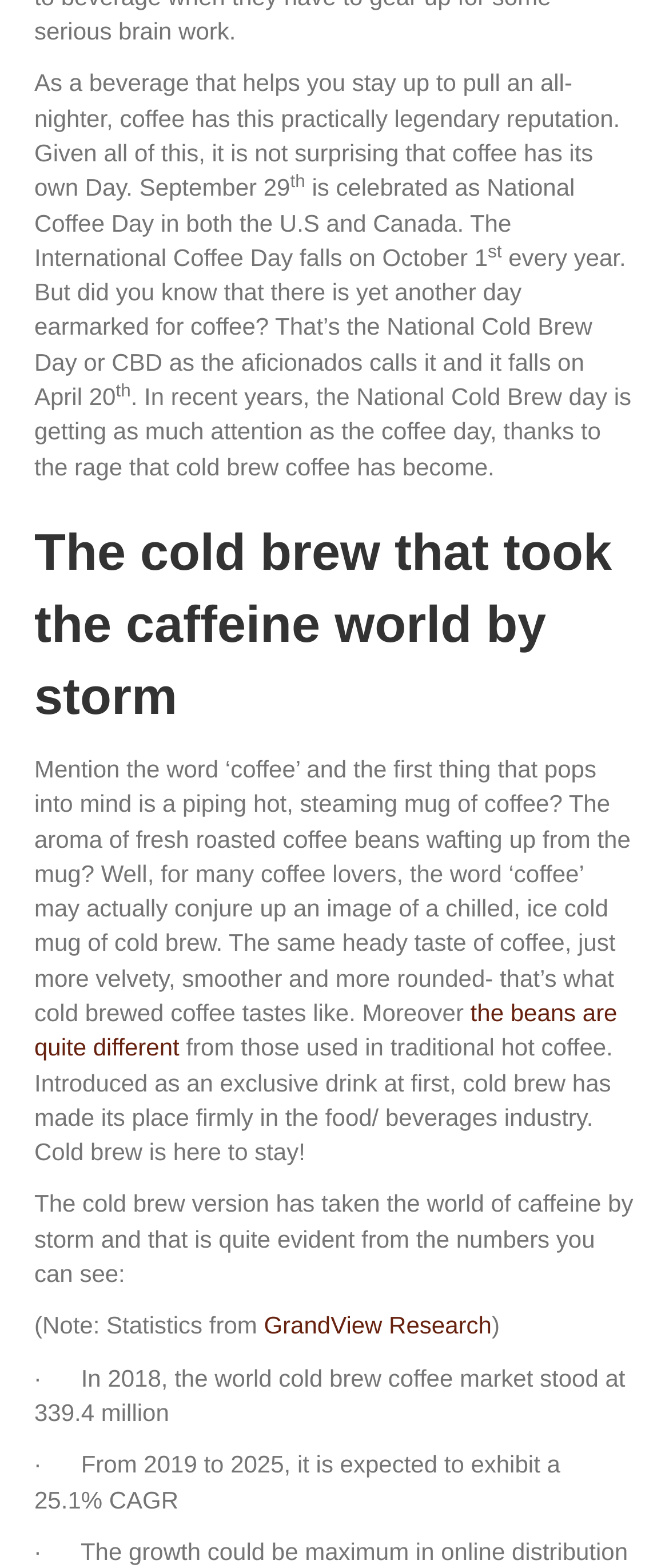Please give a succinct answer using a single word or phrase:
When is National Cold Brew Day celebrated?

April 20